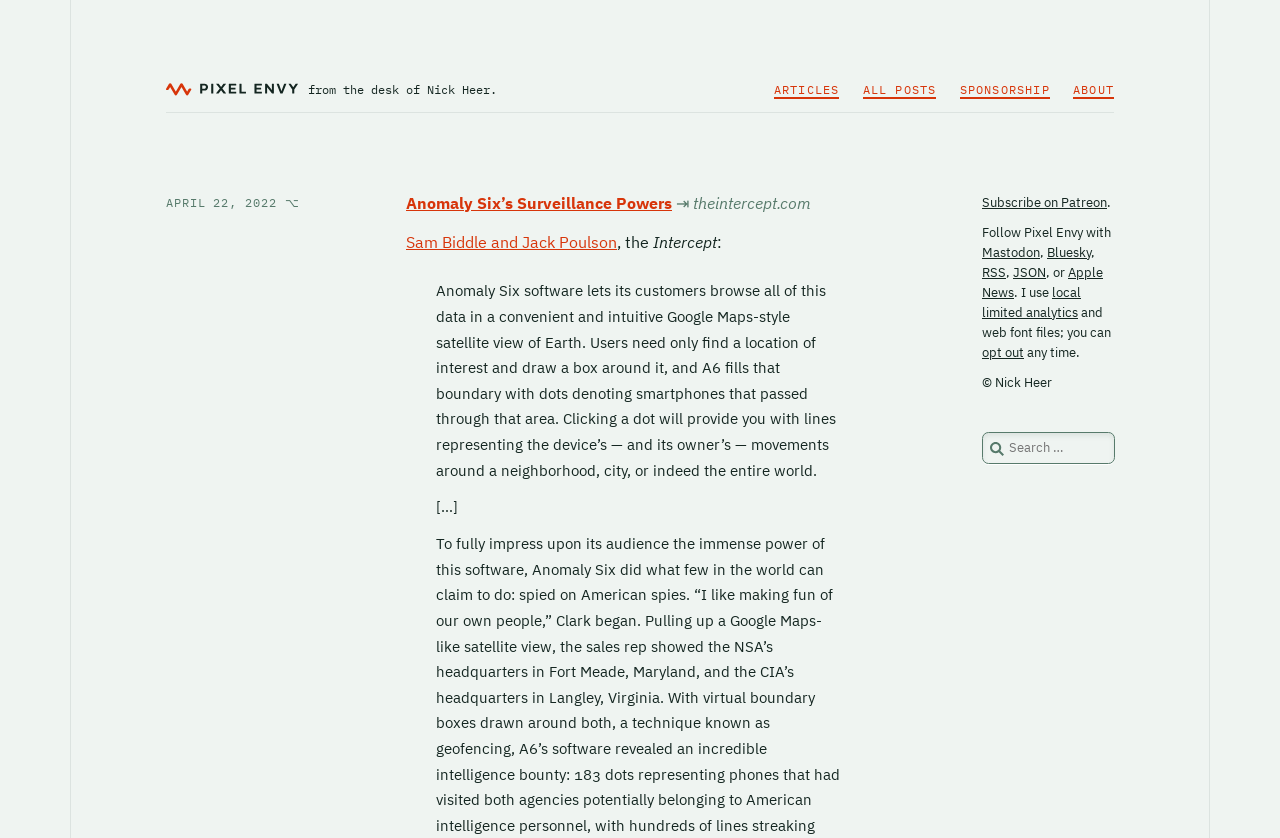Detail the features and information presented on the webpage.

The webpage is an article page from Pixel Envy, a blog by Nick Heer. At the top left, there is a Pixel Envy logo, accompanied by the text "from the desk of Nick Heer." Below the logo, there are navigation links to "ARTICLES", "ALL POSTS", "SPONSORSHIP", and "ABOUT". The "ABOUT" link is followed by the date "April 22, 2022".

The main content of the page is an article titled "Anomaly Six’s Surveillance Powers" with a subtitle that mentions the authors, Sam Biddle and Jack Poulson, and the publication, the Intercept. The article's text describes Anomaly Six software, which allows customers to browse data in a Google Maps-style satellite view of Earth. The text explains how users can find a location of interest, draw a box around it, and see dots representing smartphones that passed through that area.

On the right side of the page, there are links to subscribe to Pixel Envy on Patreon, follow on Mastodon, Bluesky, and RSS, as well as a search bar with a button. At the bottom of the page, there is a copyright notice "© Nick Heer" and a mention of local limited analytics and web font files, with an option to opt out.